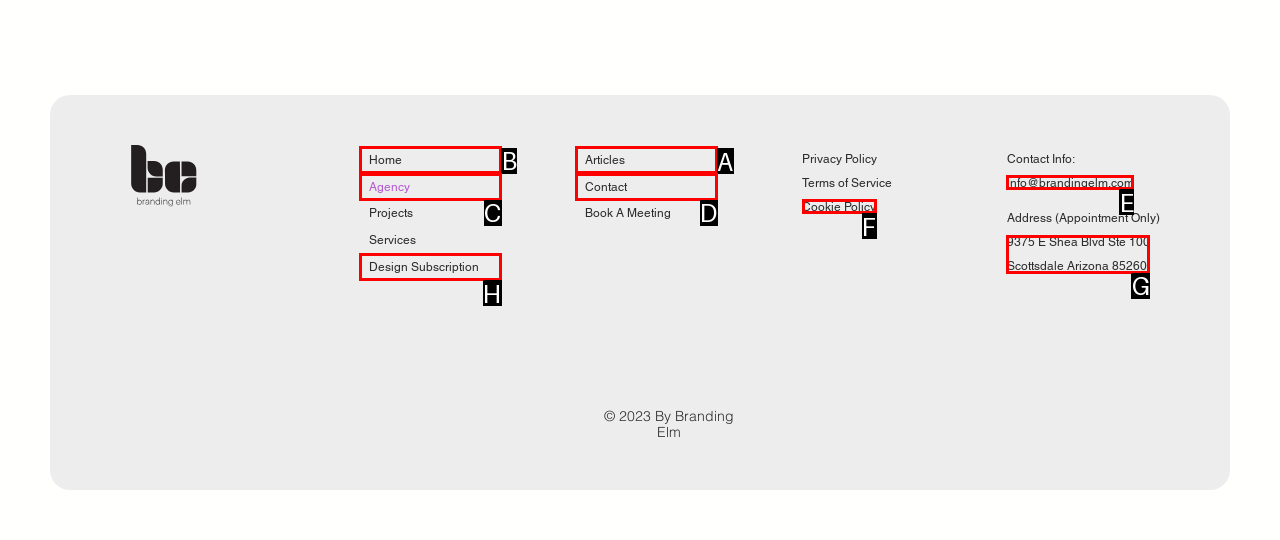Identify the correct UI element to click on to achieve the task: go to home page. Provide the letter of the appropriate element directly from the available choices.

B